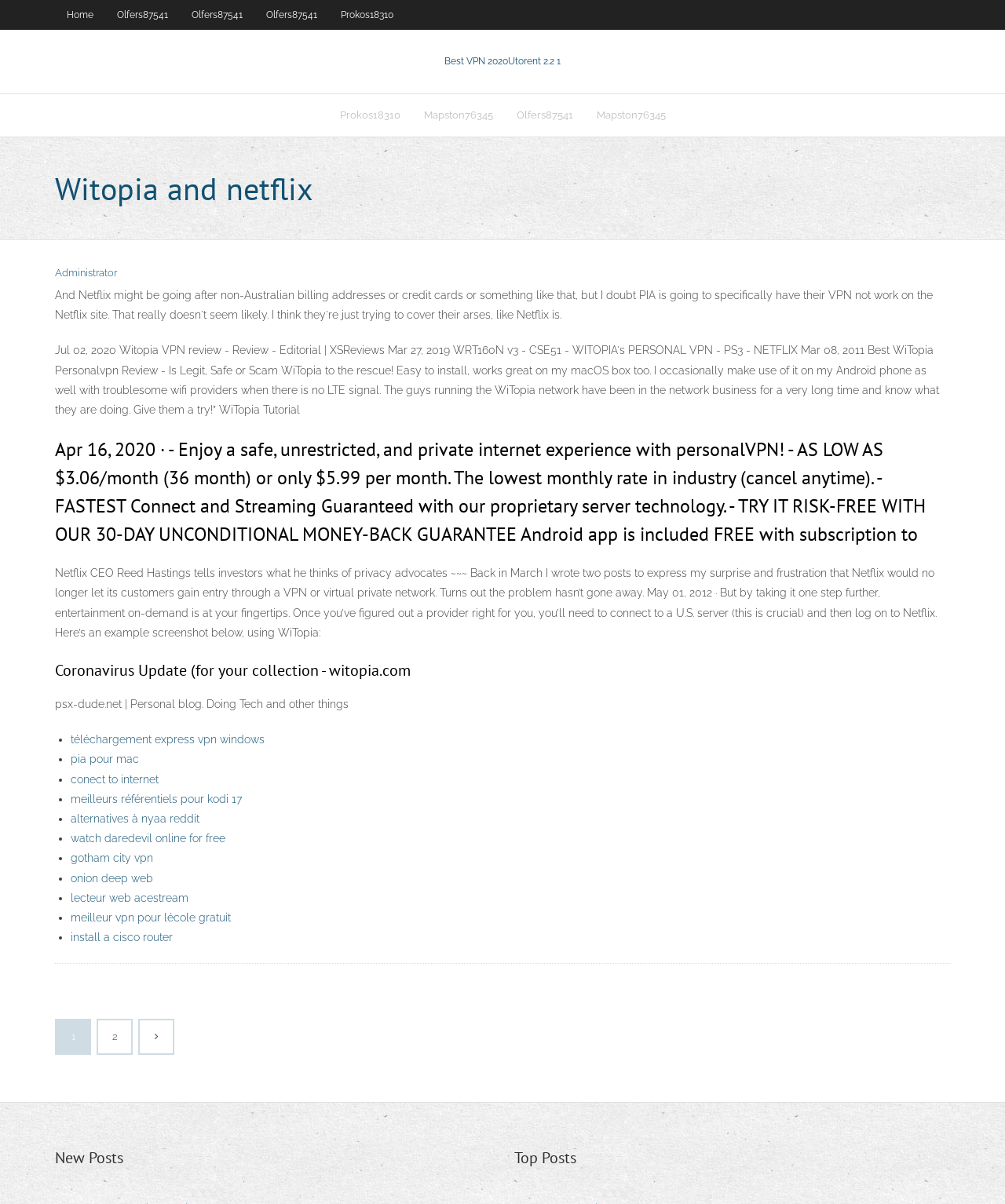Explain the webpage's design and content in an elaborate manner.

The webpage appears to be a blog or a personal website focused on VPNs (Virtual Private Networks) and online privacy. At the top, there is a navigation menu with links to "Home", "Olfers87541", "Prokos18310", and others. Below this menu, there is a prominent link to "Best VPN 2020" with a subtitle "Utorent 2.2 1".

The main content area is divided into several sections. The first section has a heading "Witopia and netflix" and appears to be an introduction or a welcome message. Below this, there is a section with a heading "Apr 16, 2020" that promotes a VPN service called personalVPN, highlighting its features and benefits.

The next section has a heading "Netflix CEO Reed Hastings tells investors what he thinks of privacy advocates" and appears to be a blog post or an article discussing Netflix's stance on VPNs. This is followed by another section with a heading "Coronavirus Update" that seems to be a collection of links and resources related to the COVID-19 pandemic.

The rest of the page is a list of links and resources related to VPNs, online privacy, and streaming services. There are links to download Express VPN for Windows, set up PIA (Private Internet Access) for Mac, and connect to the internet using a VPN. There are also links to tutorials on how to watch TV shows and movies online for free, and resources for accessing the deep web.

At the bottom of the page, there is a navigation menu with links to "Записи" (which means "Records" in Russian) and a pagination menu with links to page 2. There are also two headings, "New Posts" and "Top Posts", that suggest the website has a blog or a forum section.